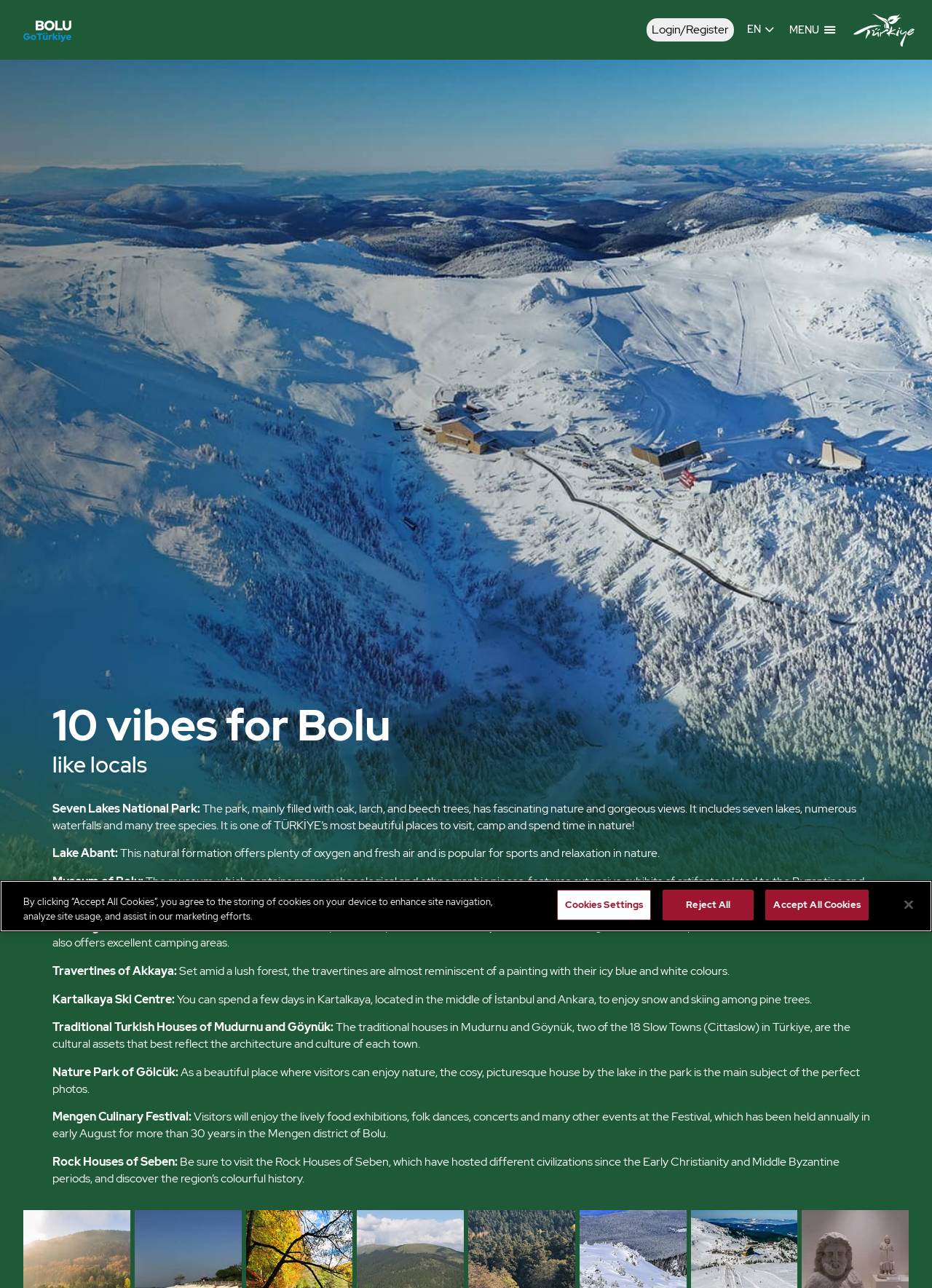How many lakes are in the national park?
By examining the image, provide a one-word or phrase answer.

seven